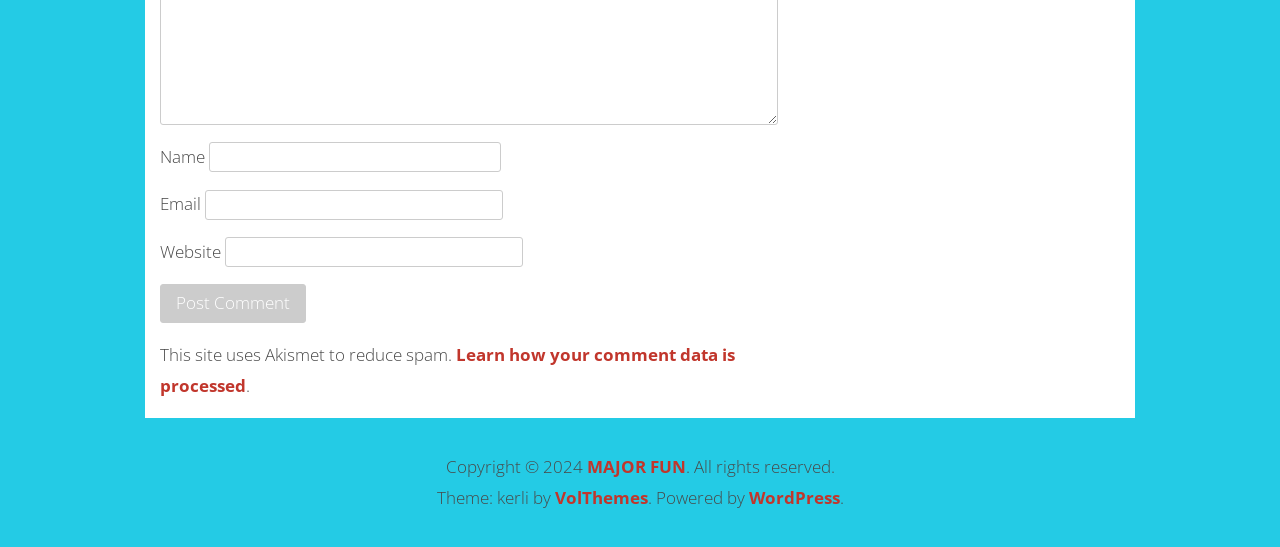Determine the bounding box for the described HTML element: "parent_node: Name name="author"". Ensure the coordinates are four float numbers between 0 and 1 in the format [left, top, right, bottom].

[0.163, 0.26, 0.391, 0.314]